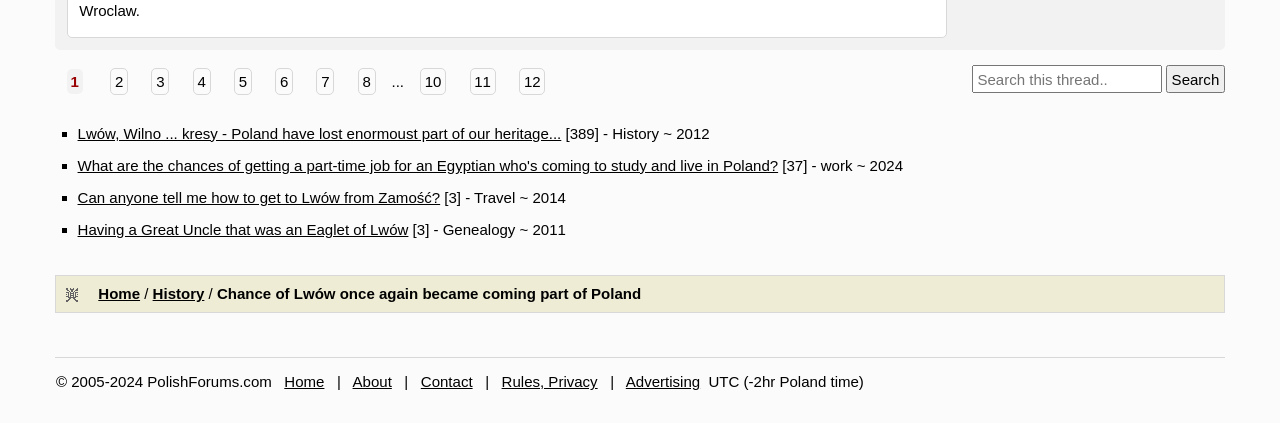Respond with a single word or phrase to the following question:
What is the text of the first link on the page?

2